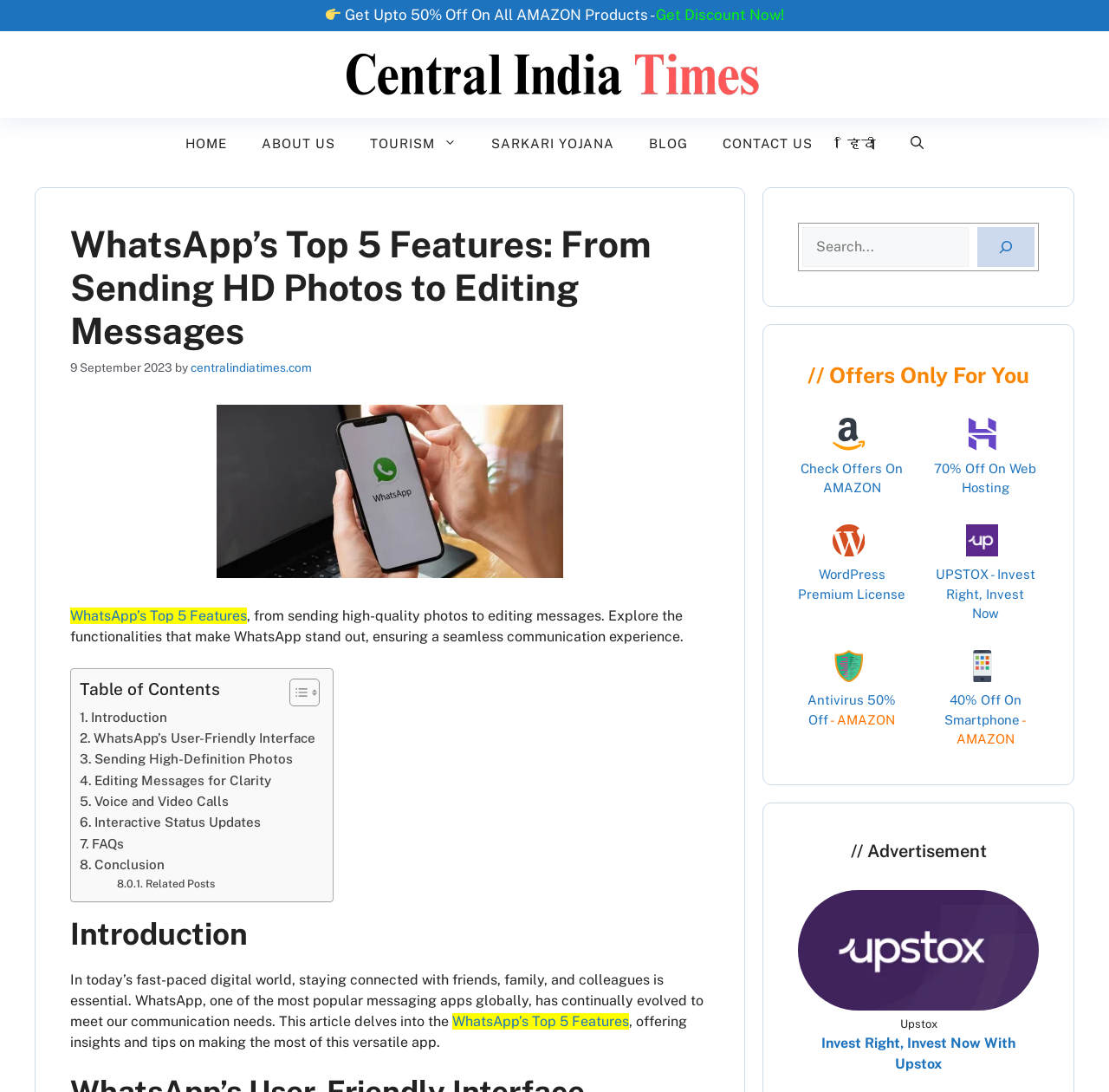What is the author of the article? Using the information from the screenshot, answer with a single word or phrase.

Not specified